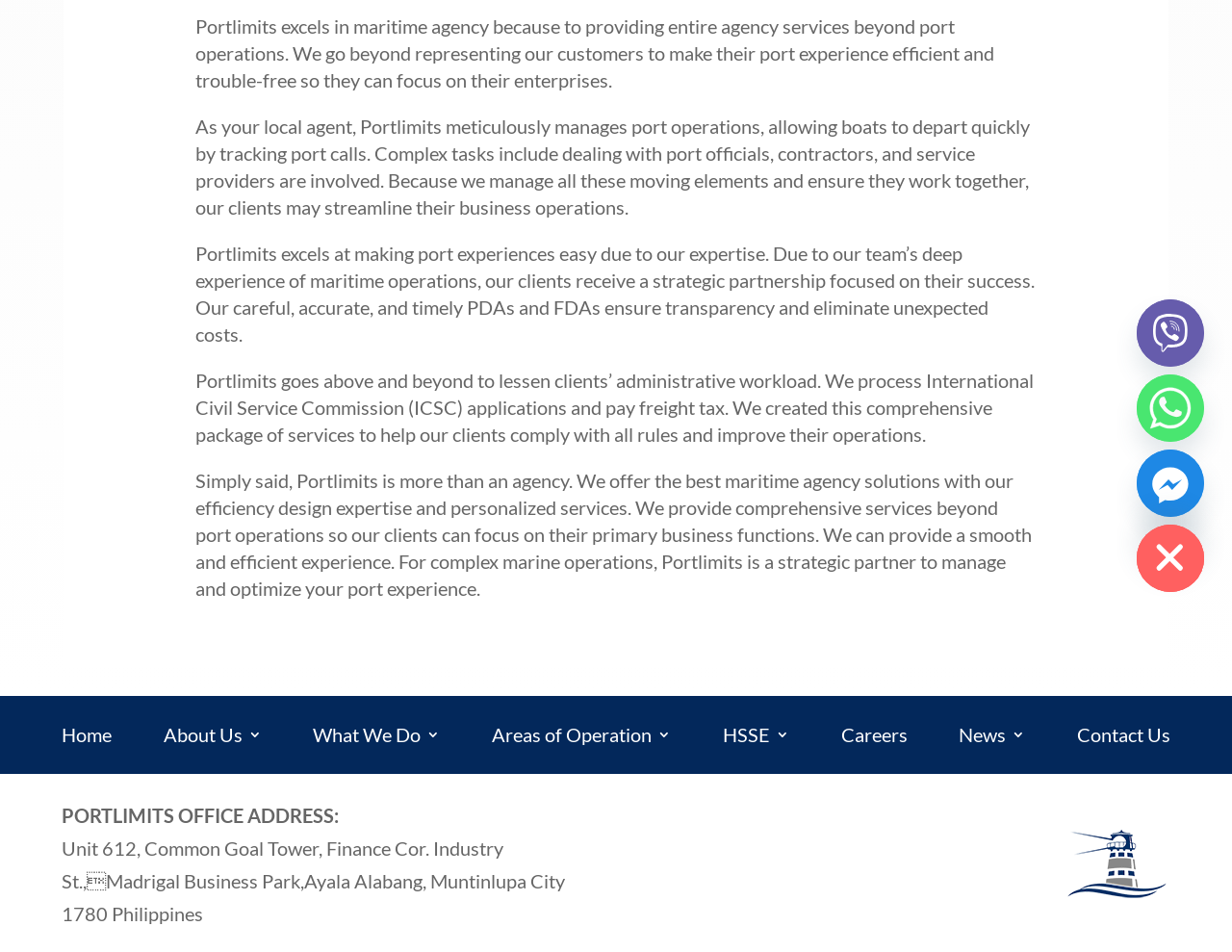Identify the bounding box coordinates for the UI element mentioned here: "What’s this?". Provide the coordinates as four float values between 0 and 1, i.e., [left, top, right, bottom].

None